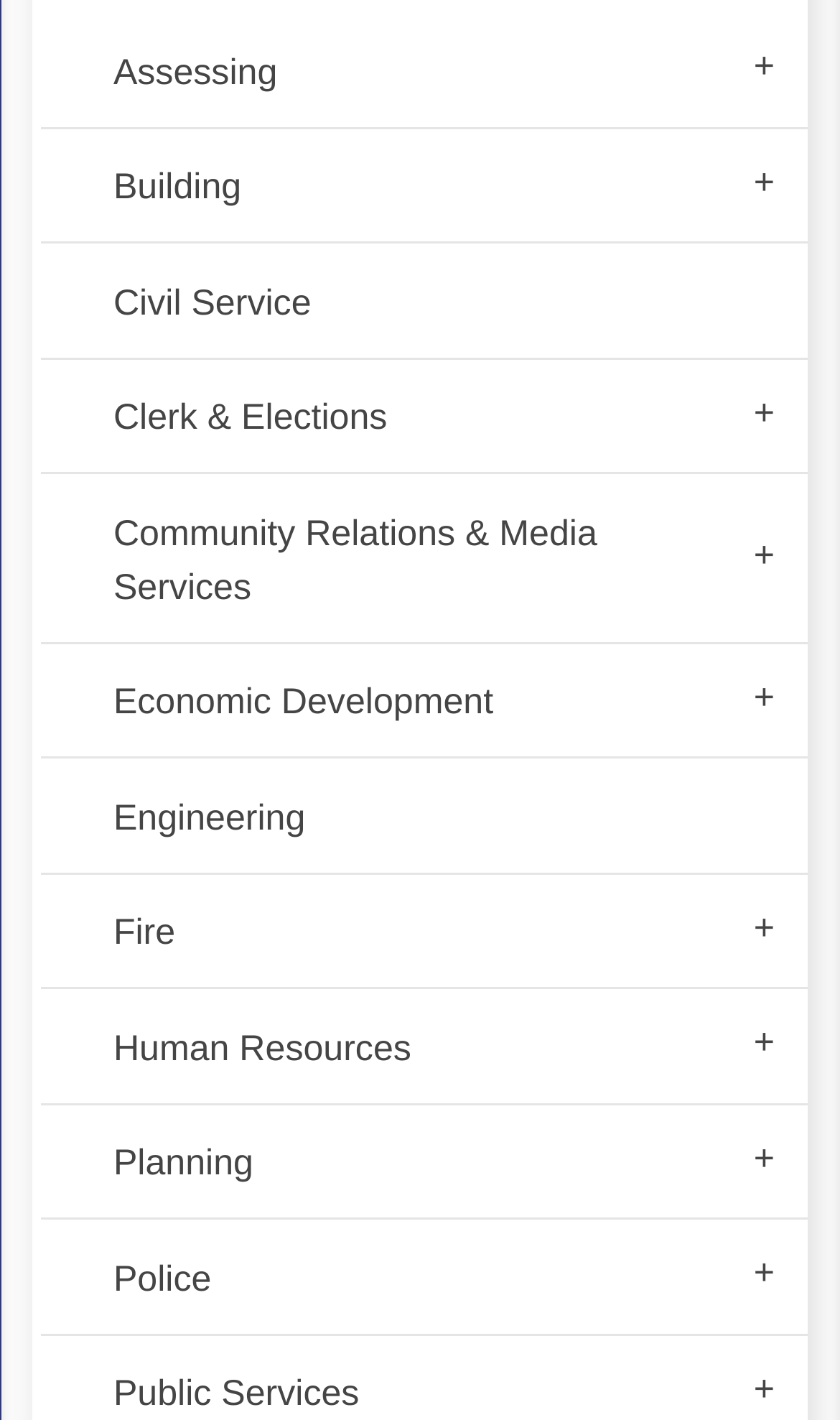Specify the bounding box coordinates of the area that needs to be clicked to achieve the following instruction: "Open Building menu".

[0.039, 0.091, 0.961, 0.172]